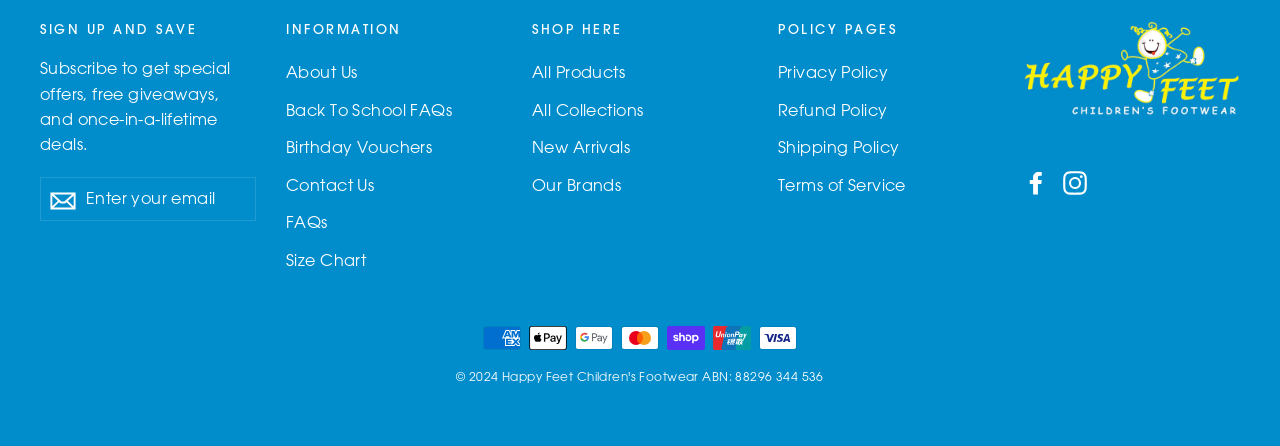Please identify the bounding box coordinates of the element on the webpage that should be clicked to follow this instruction: "View Web-Thermo-Hygrobarometer". The bounding box coordinates should be given as four float numbers between 0 and 1, formatted as [left, top, right, bottom].

None